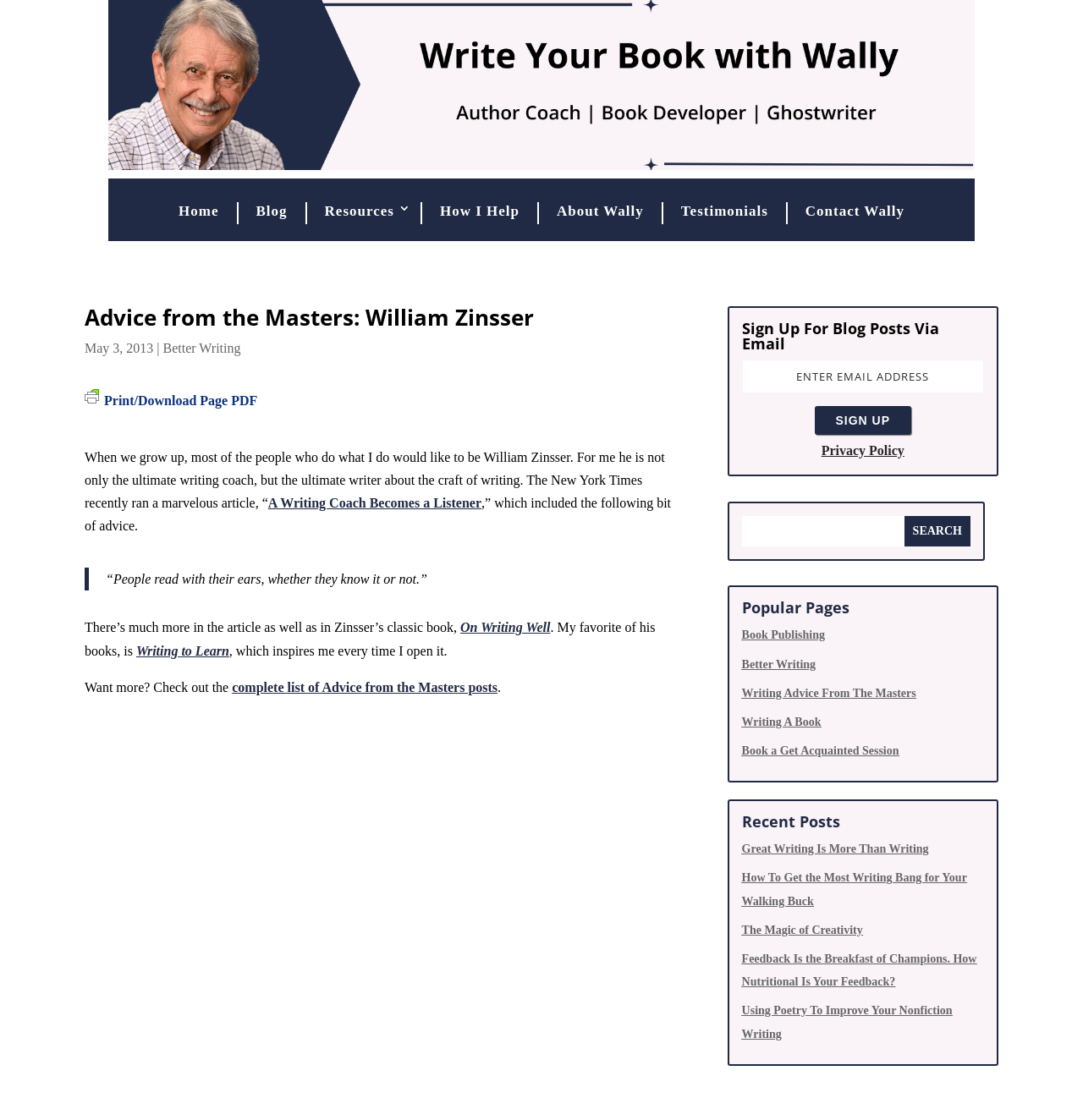Illustrate the webpage's structure and main components comprehensively.

This webpage is about writing and features advice from William Zinsser, a renowned writing coach and author. At the top of the page, there is a navigation menu with seven links: "Home", "Blog", "Resources 3", "How I Help", "About Wally", "Testimonials", and "Contact Wally". Below the navigation menu, there is a heading that reads "Advice from the Masters: William Zinsser" and a date "May 3, 2013". 

To the right of the date, there are two links: "Better Writing" and "Print Friendly, PDF & Email Print/Download Page PDF", with an accompanying image. The main content of the page is a blog post that discusses William Zinsser's writing advice, including a quote from a New York Times article. The post also mentions Zinsser's book "On Writing Well" and the author's favorite book "Writing to Learn". 

There is a blockquote in the middle of the post with a quote from Zinsser. The post concludes with a link to a complete list of "Advice from the Masters" posts. On the right side of the page, there is a section to sign up for blog posts via email, with a textbox to enter an email address and a "Sign Up" button. Below this section, there is a search box with a "Search" button. 

Further down, there are three sections: "Popular Pages", "Recent Posts", and a list of links to other pages on the website, including "Book Publishing", "Better Writing", and "Writing Advice From The Masters". The "Recent Posts" section lists five links to other blog posts, including "Great Writing Is More Than Writing" and "Using Poetry To Improve Your Nonfiction Writing".